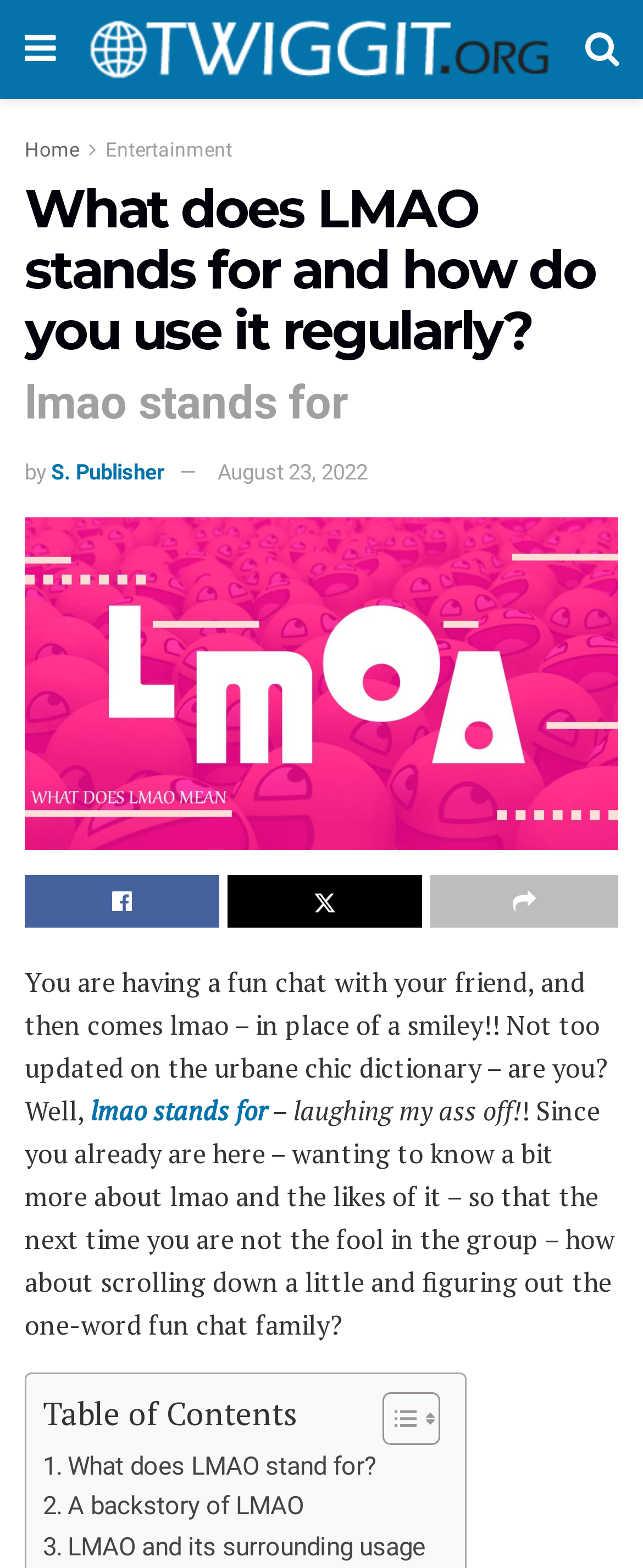Identify and provide the title of the webpage.

What does LMAO stands for and how do you use it regularly?